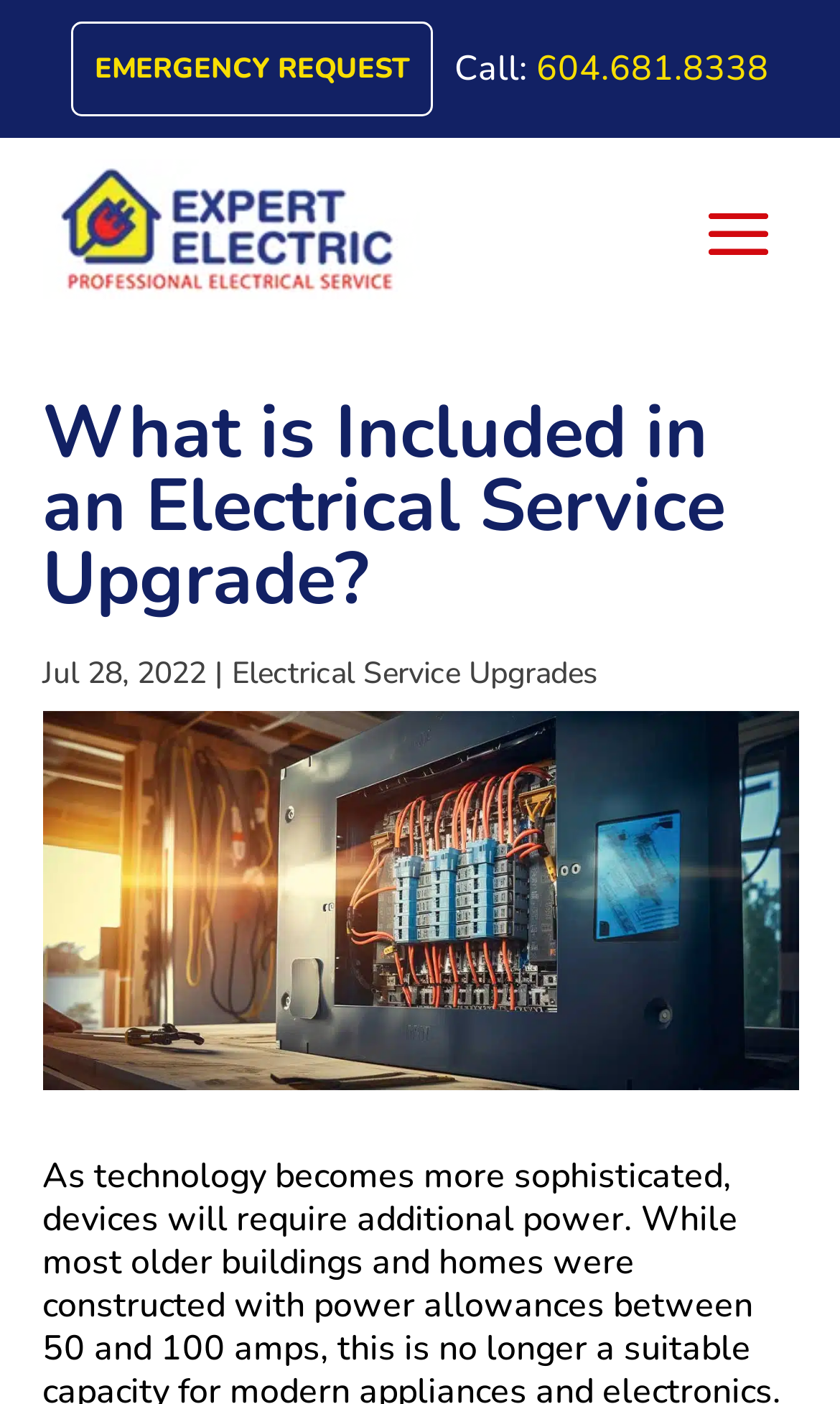Deliver a detailed narrative of the webpage's visual and textual elements.

The webpage is about electrical service upgrades, with a focus on ensuring home safety. At the top, there is a prominent link to "EMERGENCY REQUEST" on the left side, accompanied by a phone number "604.681.8338" on the right side, along with a "Call:" label. Below this, there is a link to "Expert Electrical" with an associated image, positioned on the left side of the page.

The main content of the page is divided into sections, with a heading "What is Included in an Electrical Service Upgrade?" situated near the top center of the page. Below this heading, there is a date "Jul 28, 2022" on the left side, followed by a vertical line and a link to "Electrical Service Upgrades". An image related to the electrical service upgrade is placed below this section, spanning almost the entire width of the page.

Overall, the webpage appears to be informative, with a clear structure and prominent calls-to-action, such as the emergency request link and the expert electrical link. The use of images and headings helps to break up the content and make it more engaging for the reader.